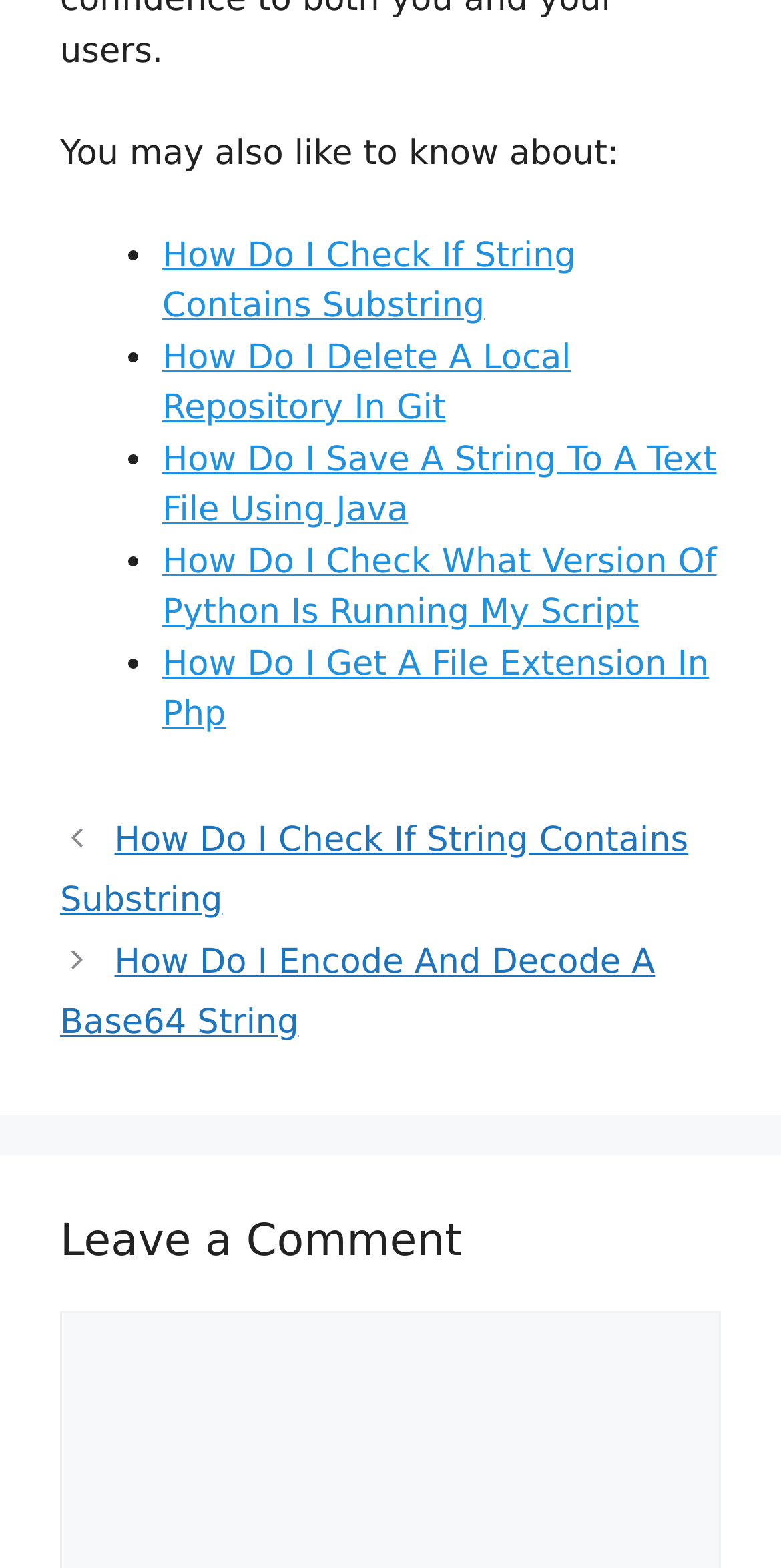What is the last link in the 'You may also like to know about:' section?
Using the image as a reference, give an elaborate response to the question.

I looked at the links in the section starting with 'You may also like to know about:' and found that the last link is 'How Do I Get A File Extension In Php'.